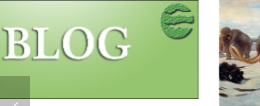Respond to the question below with a single word or phrase:
What is the purpose of the blog's design?

to attract and inform